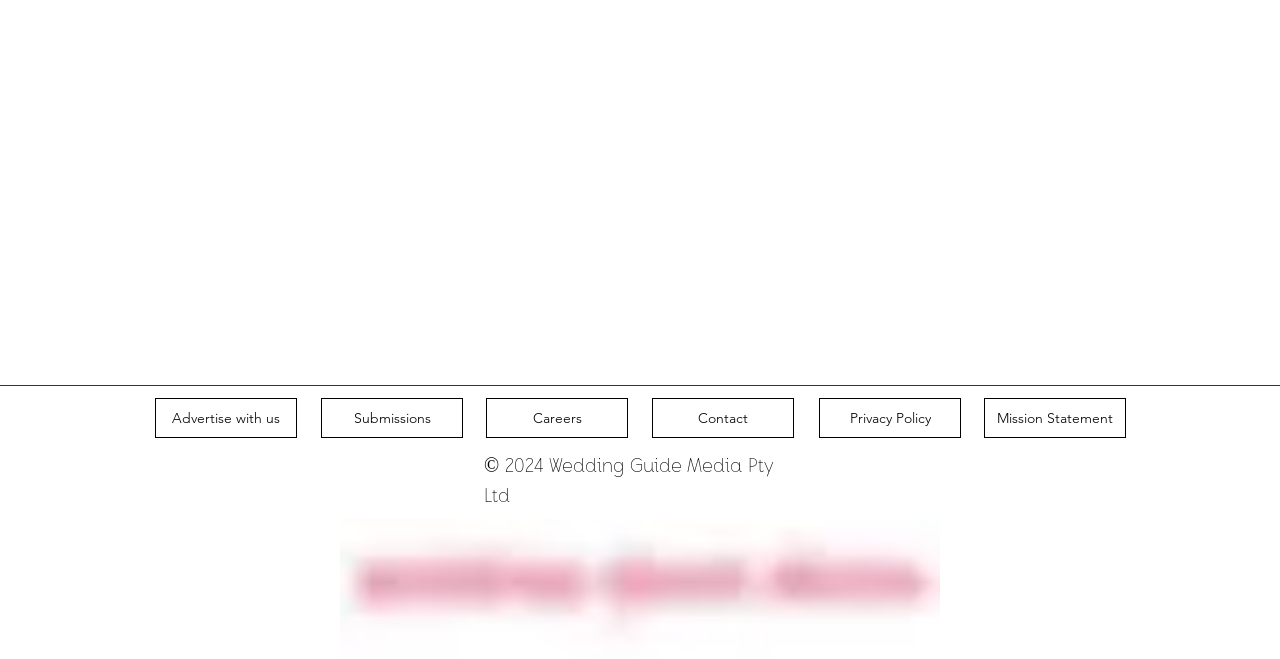From the webpage screenshot, predict the bounding box of the UI element that matches this description: "Advertise with us".

[0.121, 0.604, 0.232, 0.664]